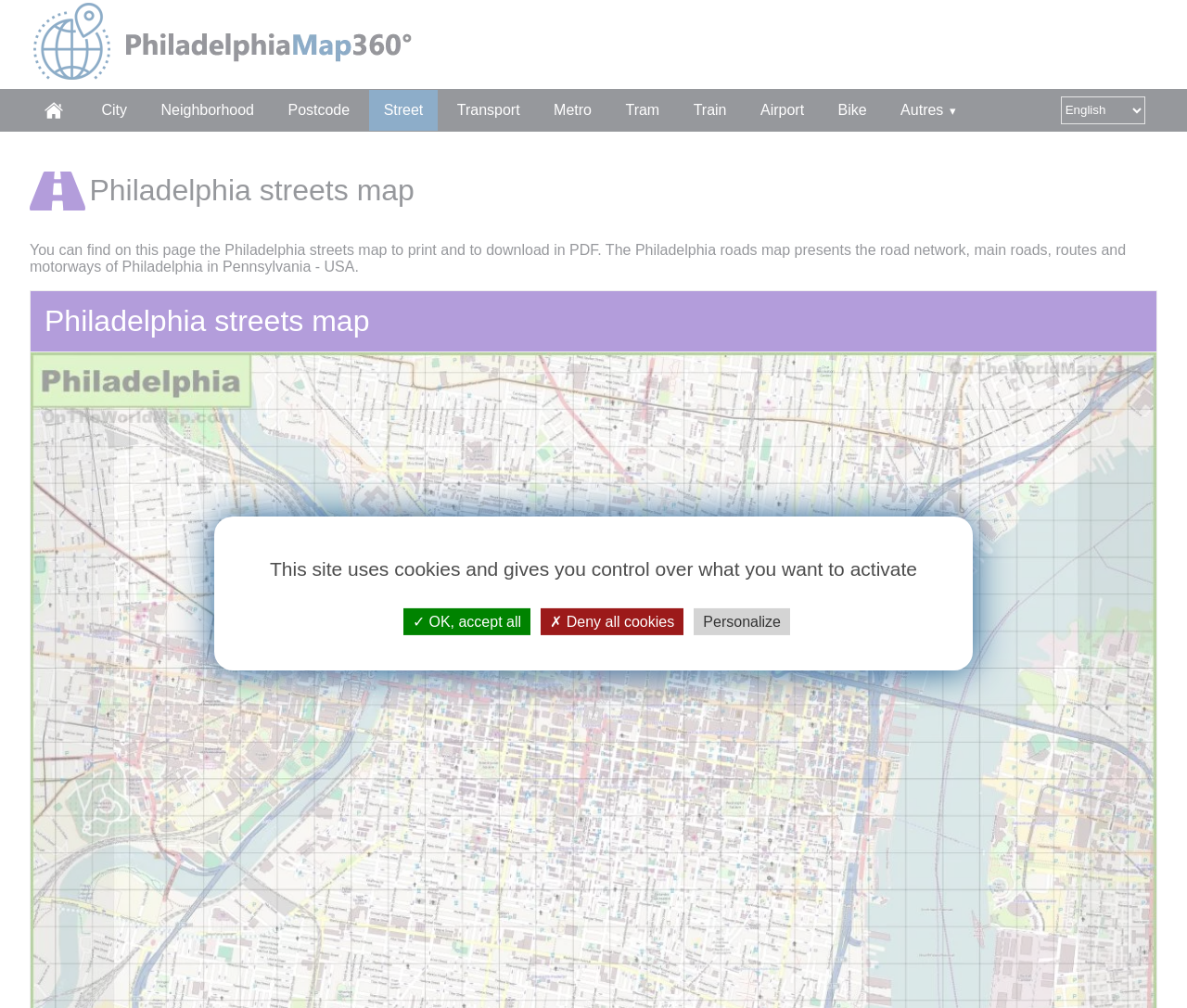Locate the coordinates of the bounding box for the clickable region that fulfills this instruction: "go to homepage".

[0.025, 0.088, 0.07, 0.13]